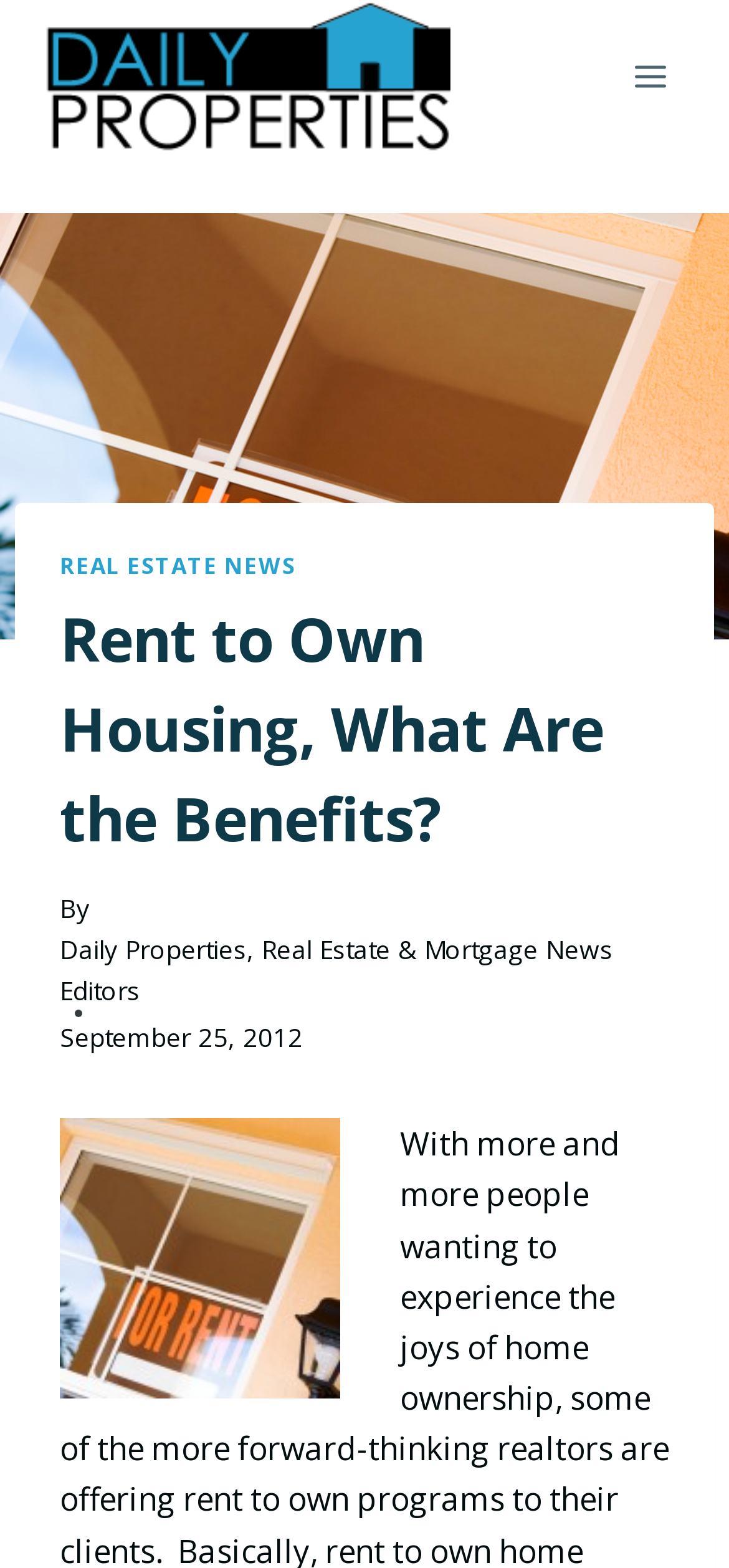Give a detailed explanation of the elements present on the webpage.

The webpage is about rent to own housing and its benefits. At the top left, there is a link to "mortgage news daily" accompanied by an image with the same name. On the top right, there is a button to open a menu. 

Below the top section, there is a header section that spans almost the entire width of the page. Within this section, there is a link to "REAL ESTATE NEWS" on the left, followed by a heading that reads "Rent to Own Housing, What Are the Benefits?" in the middle. On the right side of the header section, there is a byline that says "By" and a link to the authors, "Daily Properties, Real Estate & Mortgage News Editors". 

Below the byline, there is a timestamp that reads "September 25, 2012". To the right of the timestamp, there is an image. The webpage appears to be an article or news page, with the main content likely located below the header section.